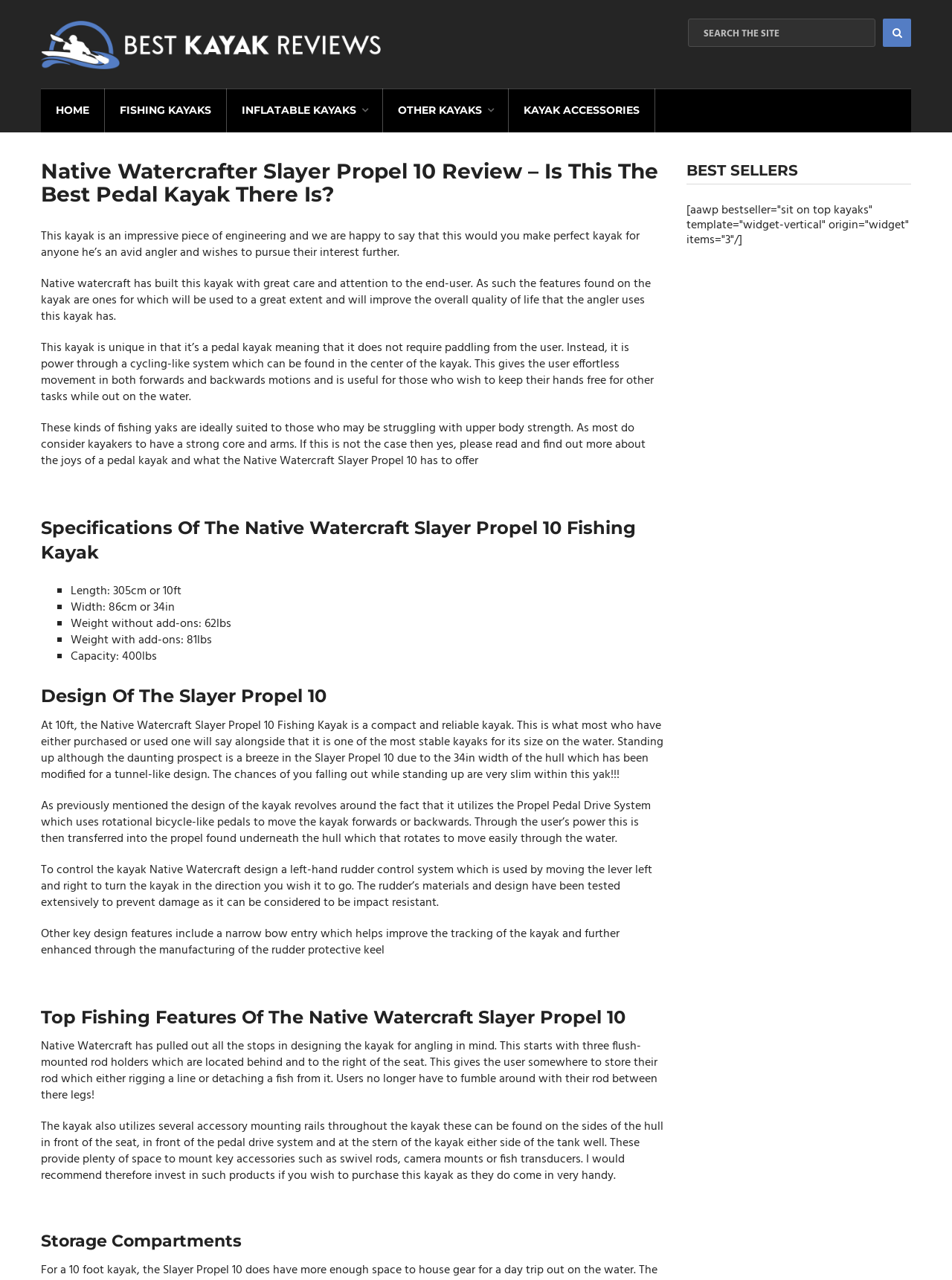Please identify the bounding box coordinates of the area that needs to be clicked to follow this instruction: "Check BEST SELLERS".

[0.721, 0.125, 0.957, 0.144]